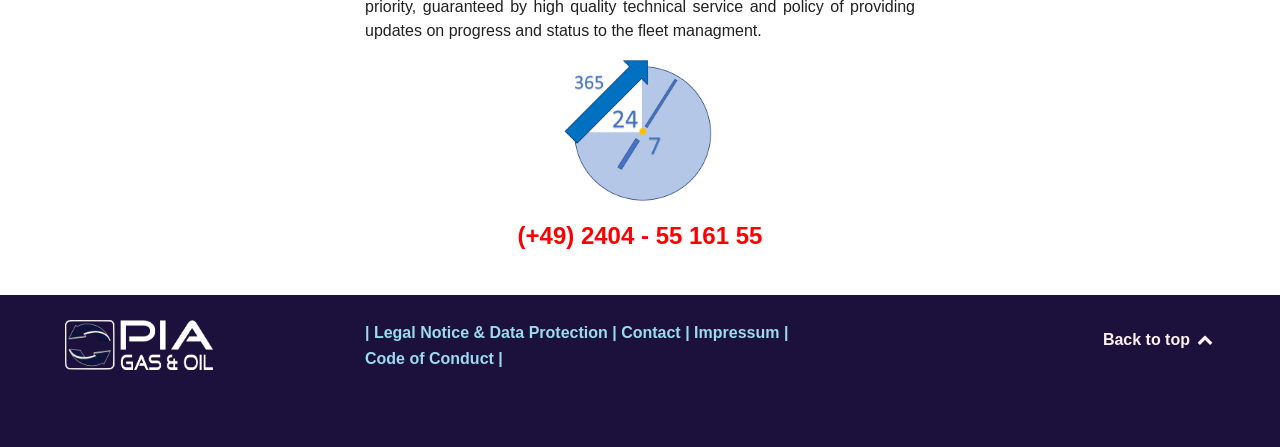Refer to the image and provide an in-depth answer to the question: 
What is the text of the last link at the bottom?

I found the text of the last link at the bottom by looking at the link element with the OCR text 'Back to top ' located at [0.862, 0.741, 0.949, 0.779].